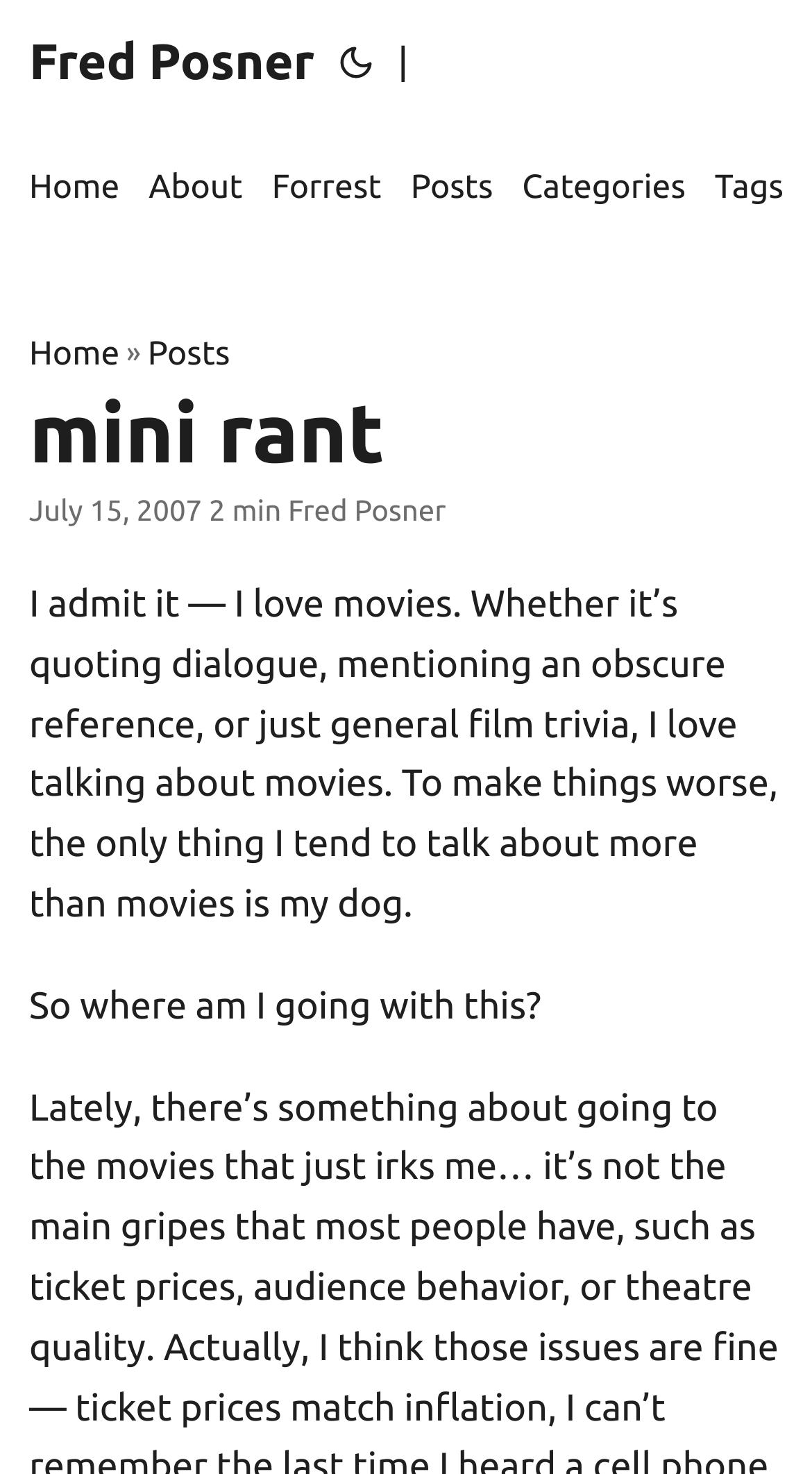Please predict the bounding box coordinates (top-left x, top-left y, bottom-right x, bottom-right y) for the UI element in the screenshot that fits the description: parent_node: | title="(Alt + T)"

[0.408, 0.0, 0.469, 0.085]